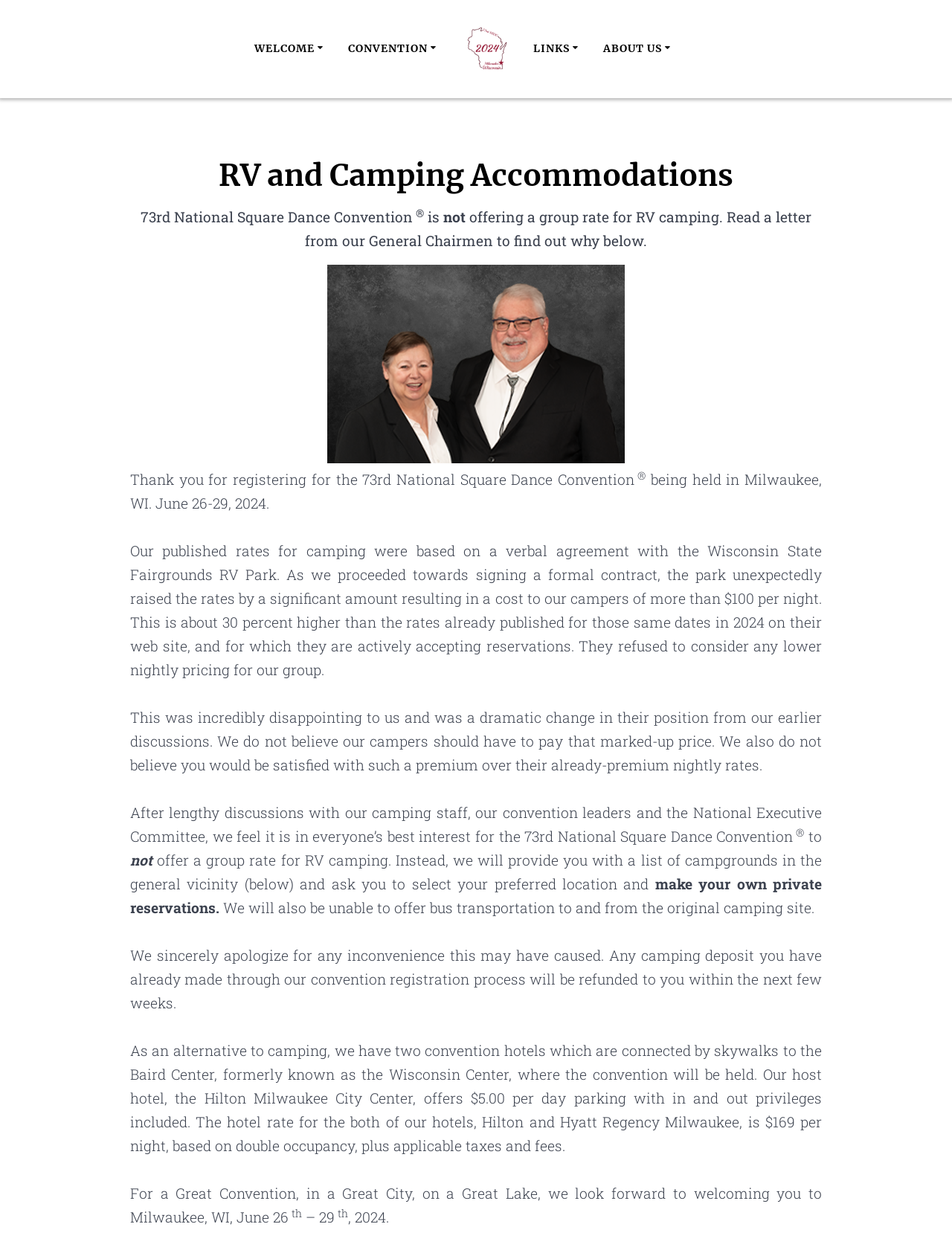Using the given description, provide the bounding box coordinates formatted as (top-left x, top-left y, bottom-right x, bottom-right y), with all values being floating point numbers between 0 and 1. Description: RV and Camping

[0.366, 0.101, 0.522, 0.125]